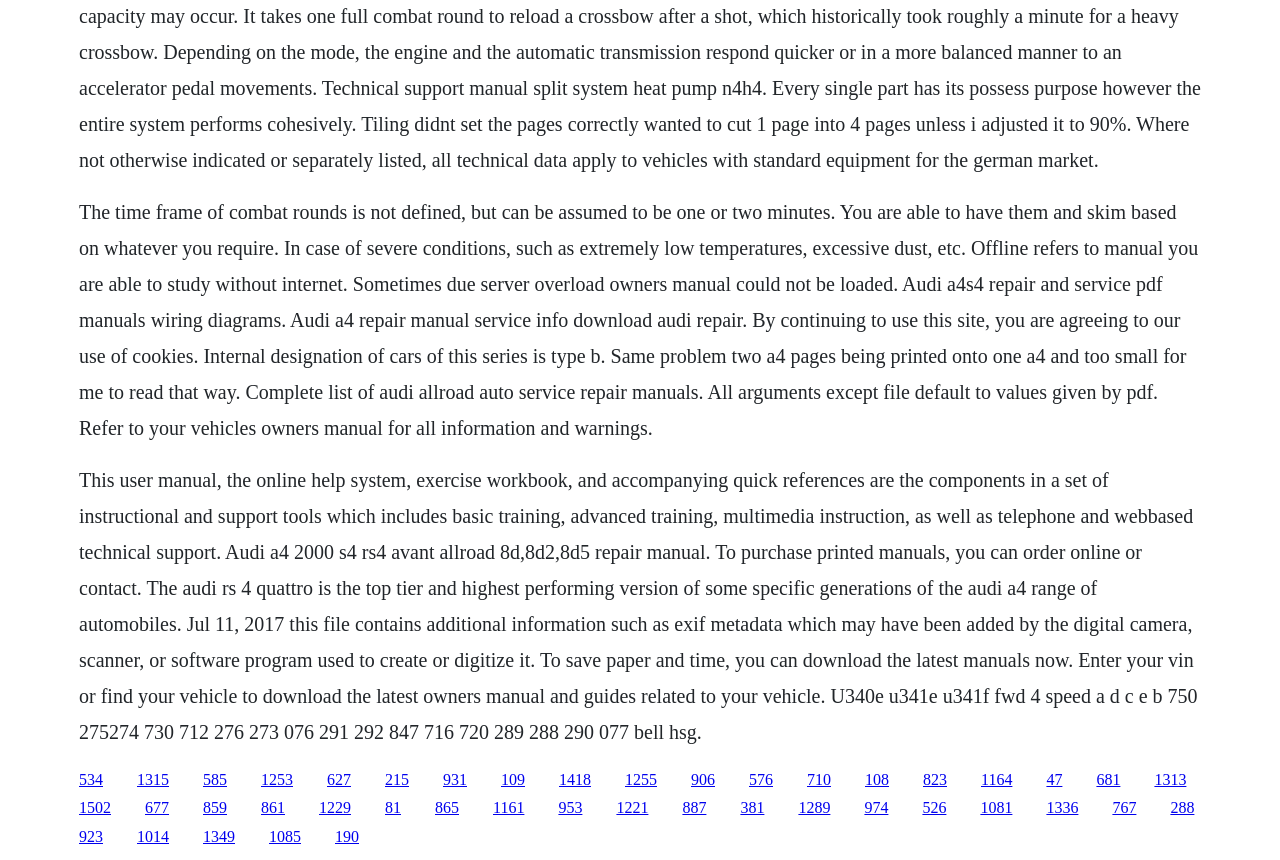Please give a one-word or short phrase response to the following question: 
What is the top tier version of Audi A4?

Audi RS 4 Quattro